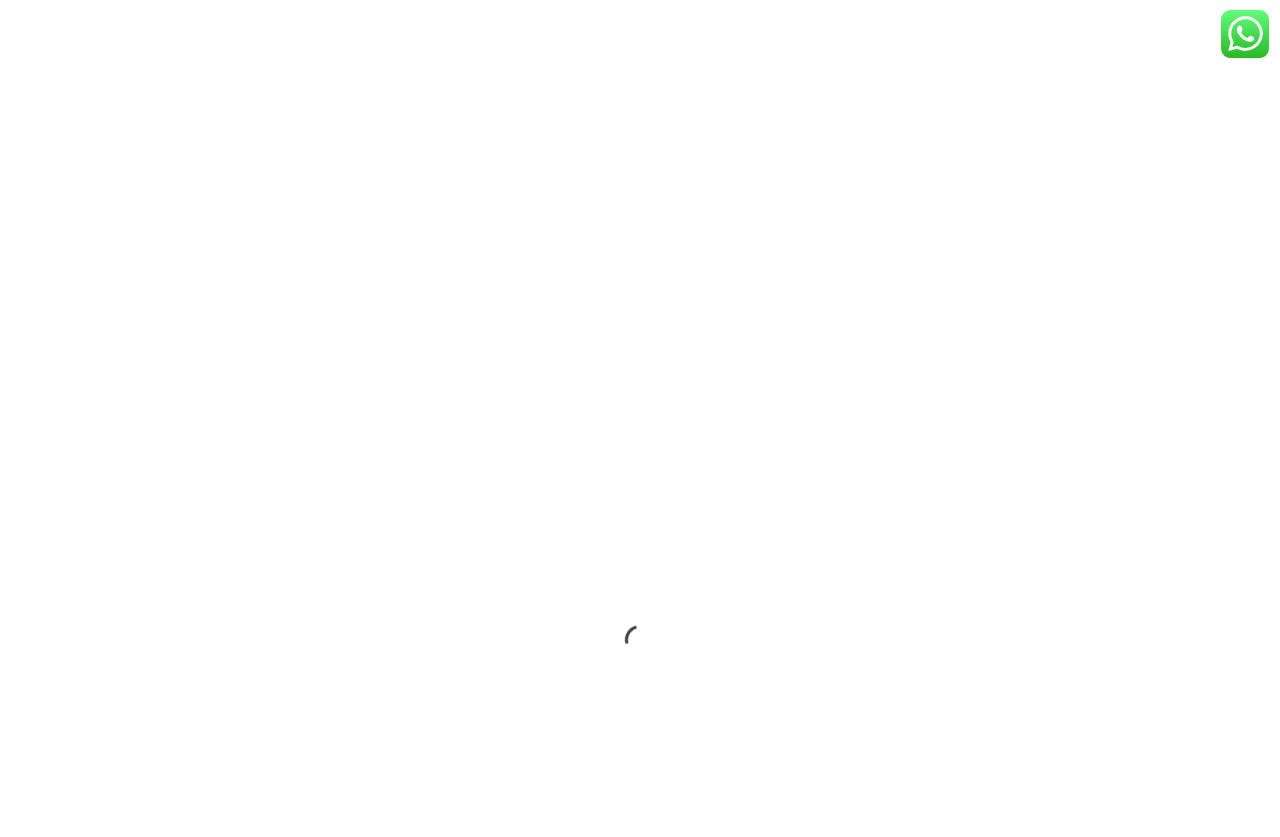Specify the bounding box coordinates of the region I need to click to perform the following instruction: "Fill in the online inquiry form". The coordinates must be four float numbers in the range of 0 to 1, i.e., [left, top, right, bottom].

[0.704, 0.891, 0.945, 0.94]